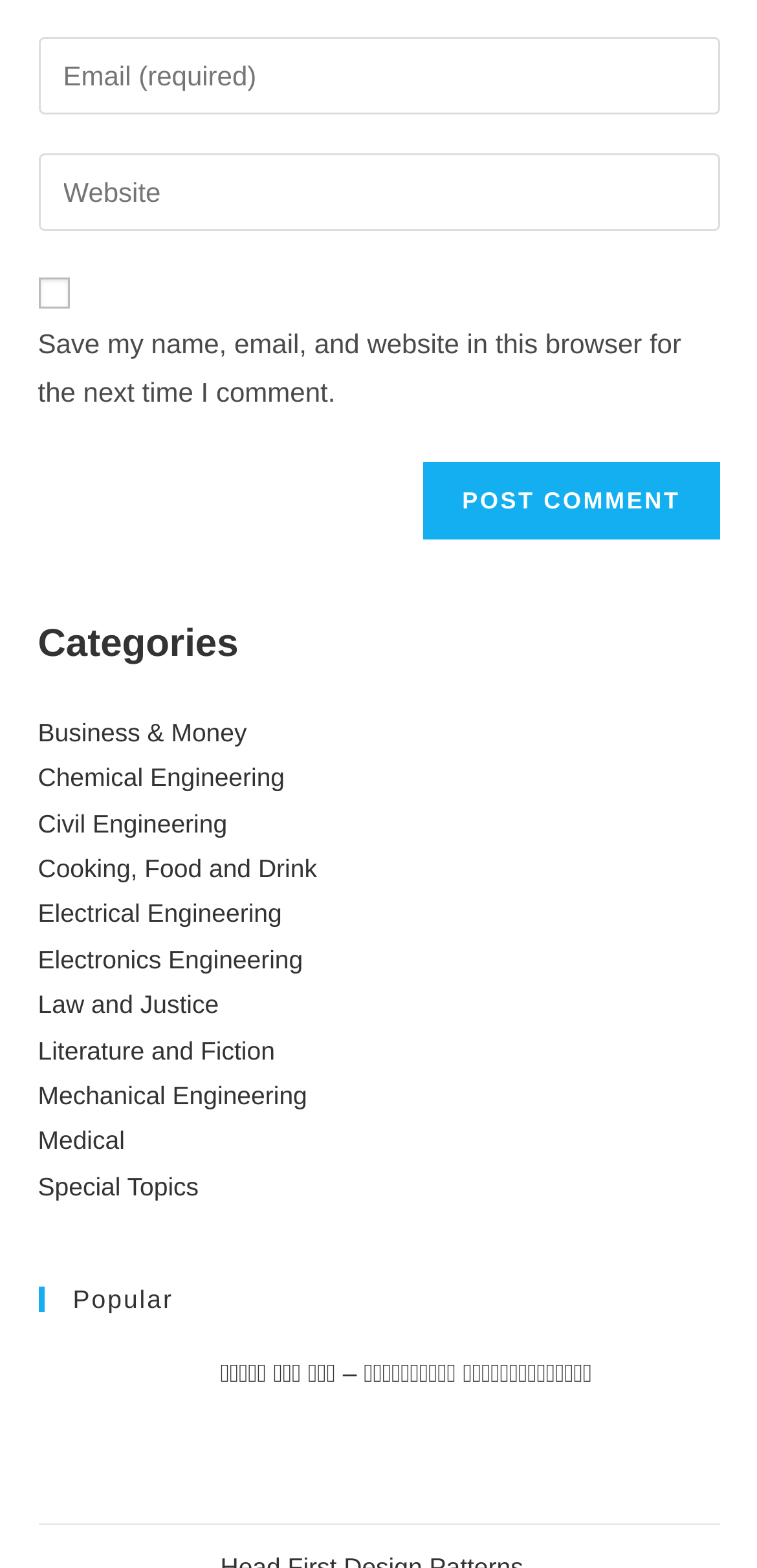Reply to the question with a brief word or phrase: Is the 'Save my name, email, and website in this browser for the next time I comment' checkbox checked?

No